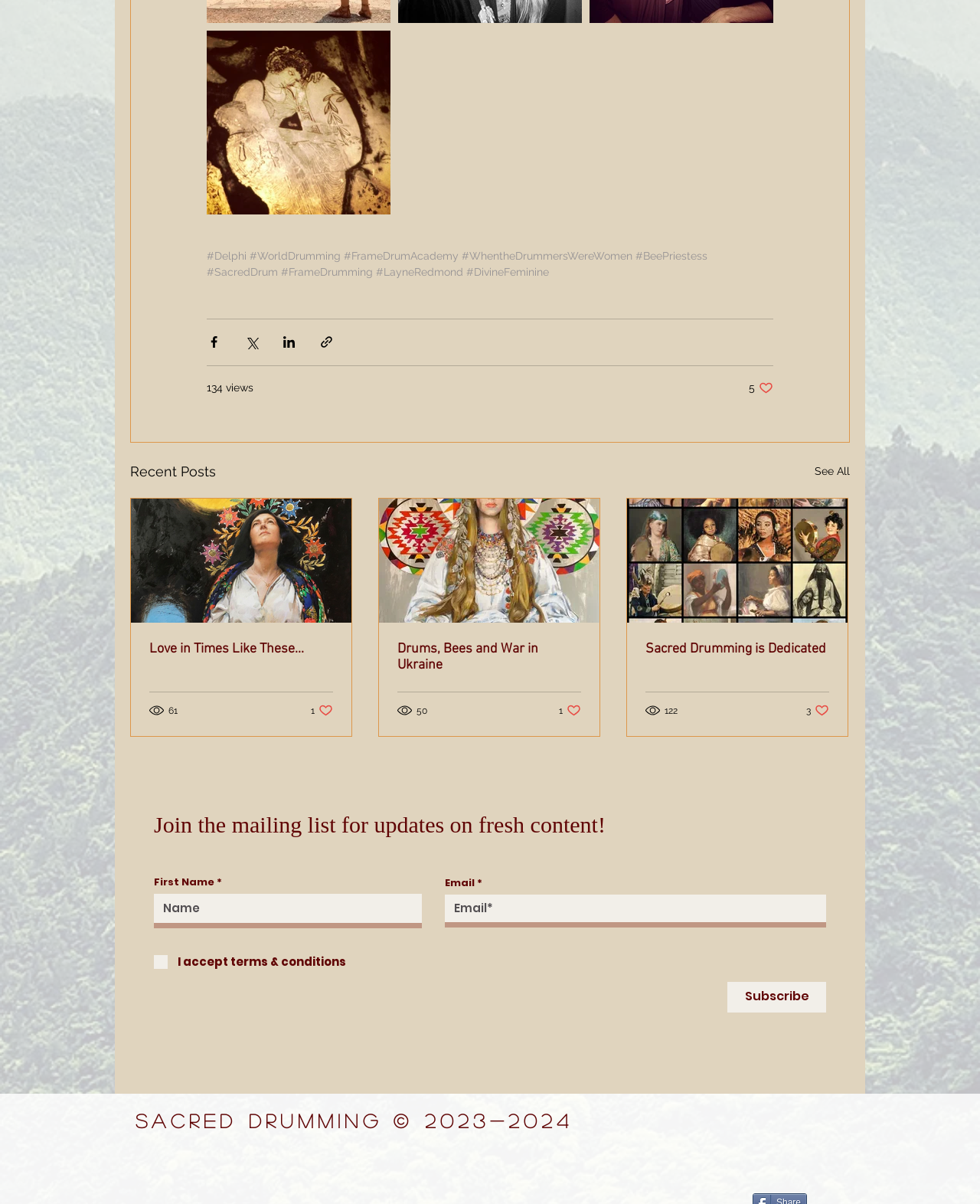Determine the bounding box coordinates of the clickable element to complete this instruction: "Visit the Facebook page". Provide the coordinates in the format of four float numbers between 0 and 1, [left, top, right, bottom].

[0.732, 0.923, 0.762, 0.948]